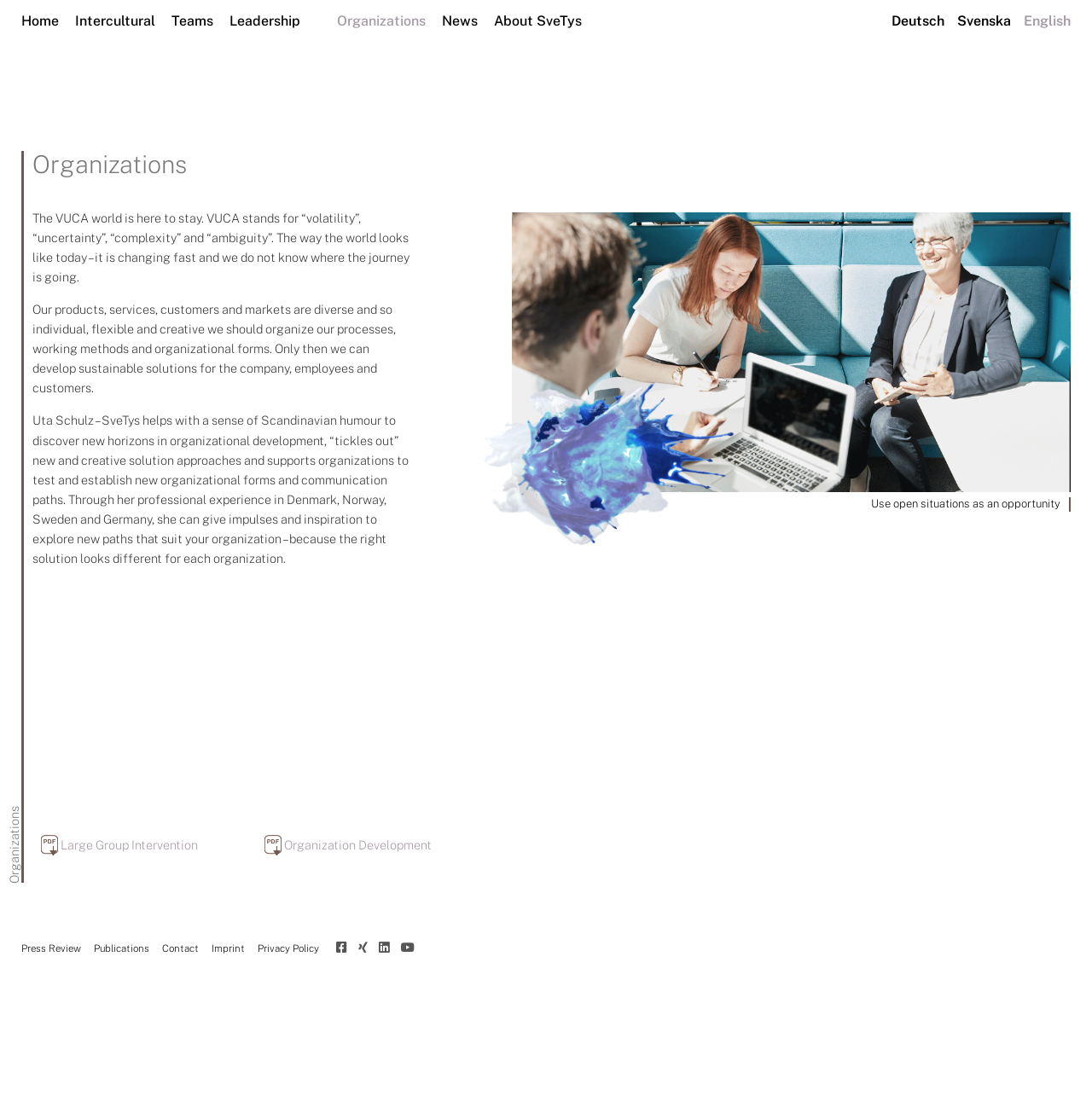Determine the bounding box coordinates for the UI element with the following description: "Organization Development". The coordinates should be four float numbers between 0 and 1, represented as [left, top, right, bottom].

[0.234, 0.752, 0.395, 0.765]